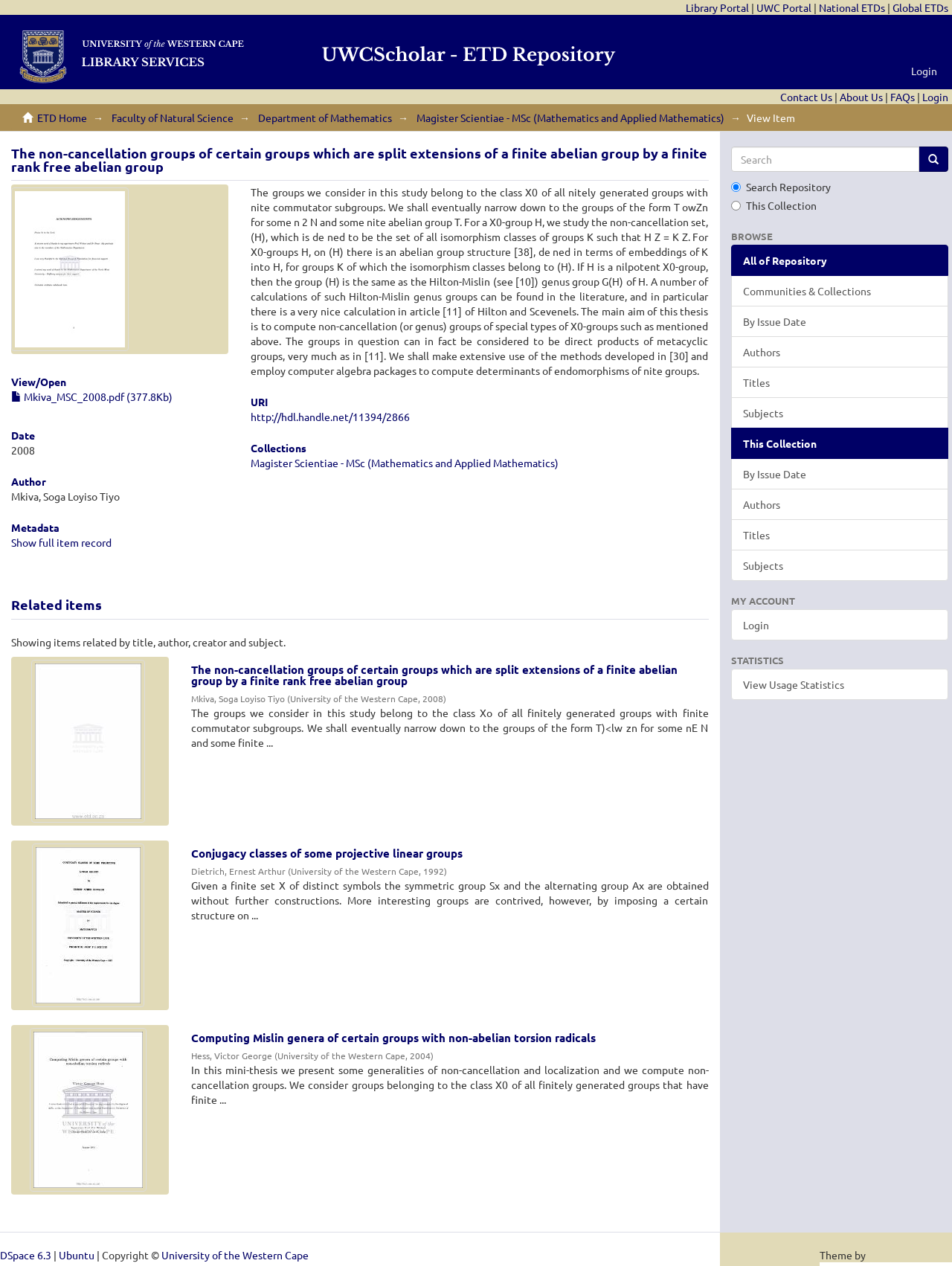Analyze the image and provide a detailed answer to the question: What is the university of the author?

I found the answer by looking at the text under the 'Author' heading, which is located below the 'Date' and 'Metadata' headings. The text reads 'University of the Western Cape'.